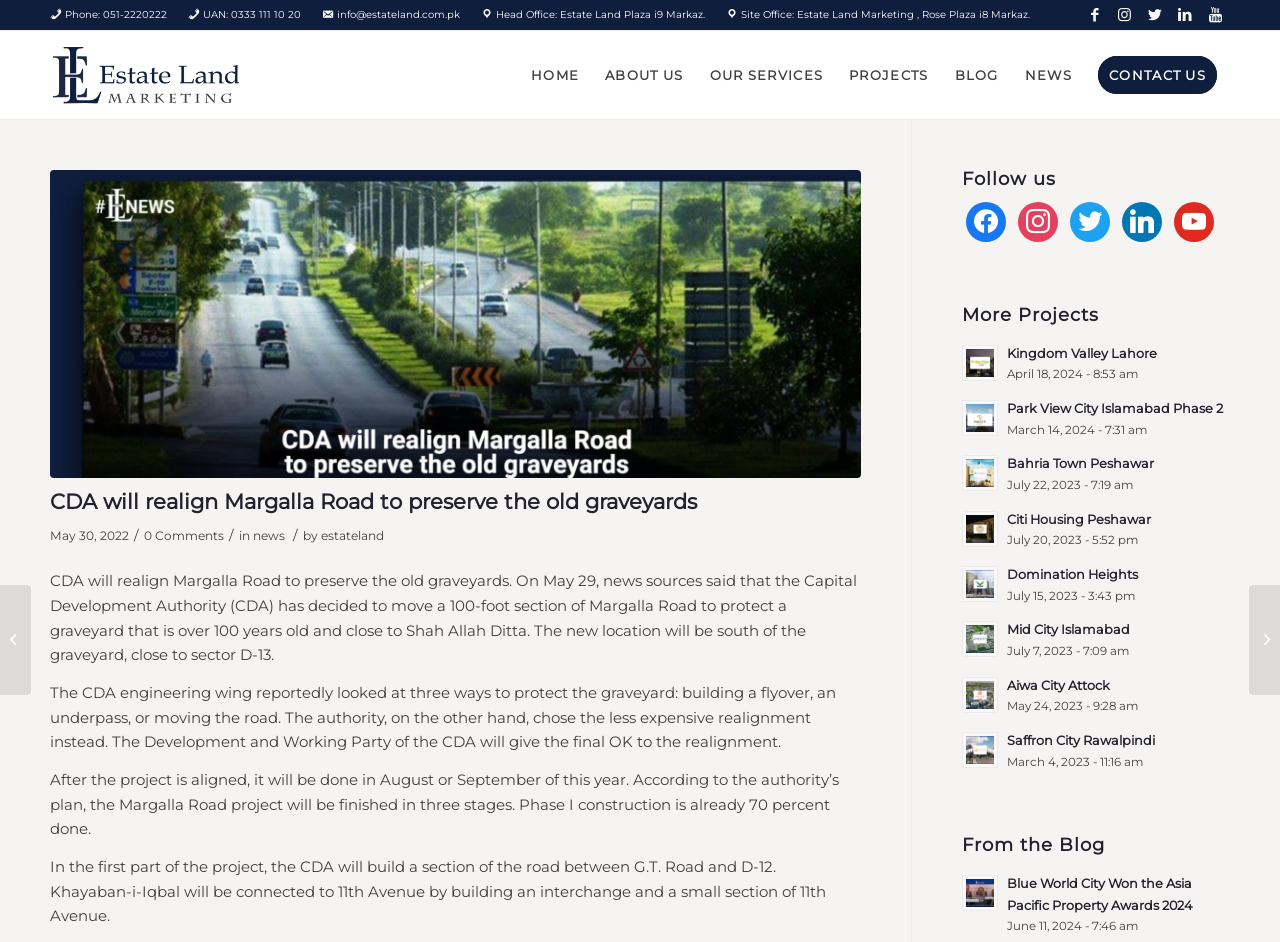Your task is to extract the text of the main heading from the webpage.

CDA will realign Margalla Road to preserve the old graveyards